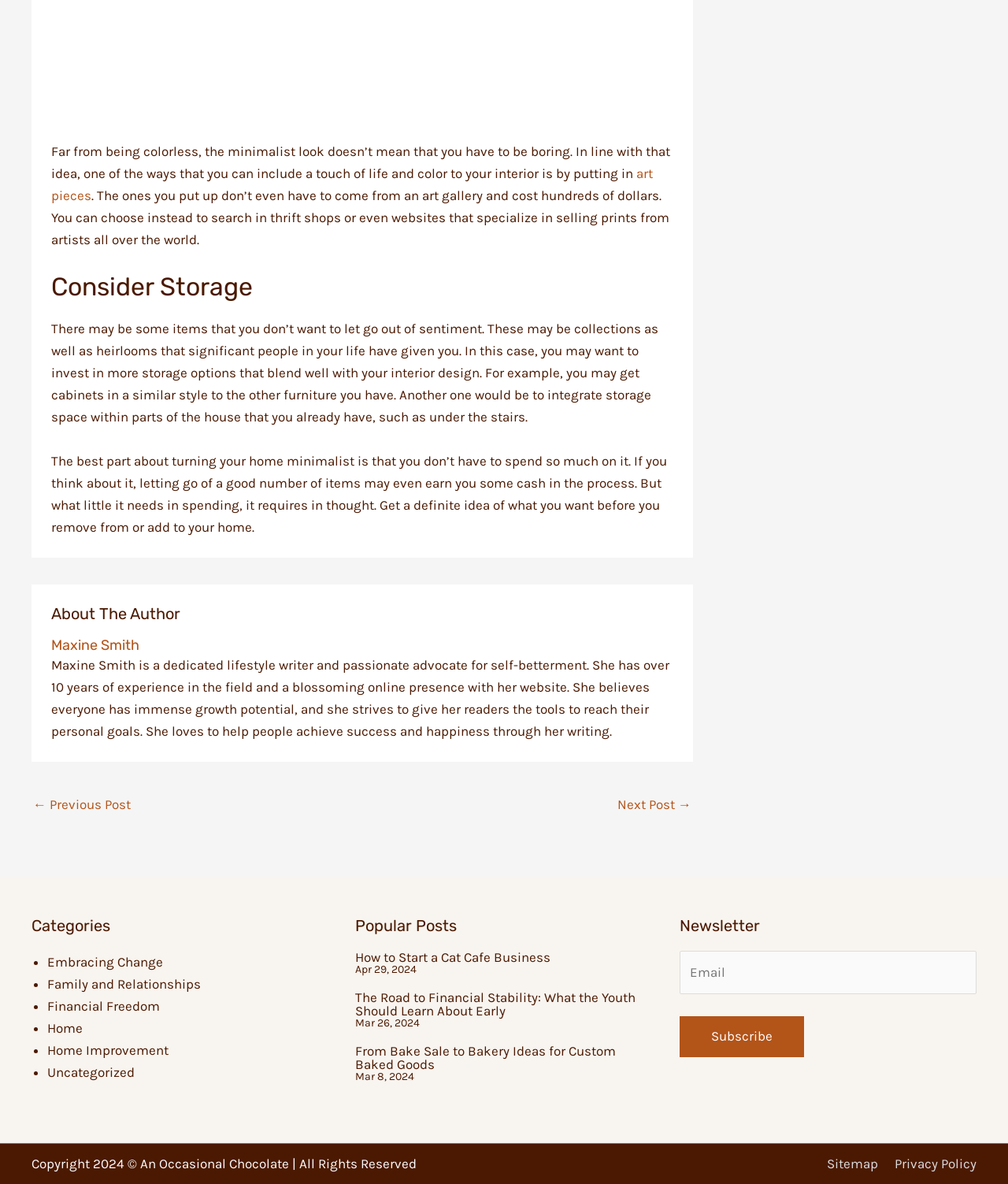What is the topic of the article?
Please use the visual content to give a single word or phrase answer.

Minimalist home design